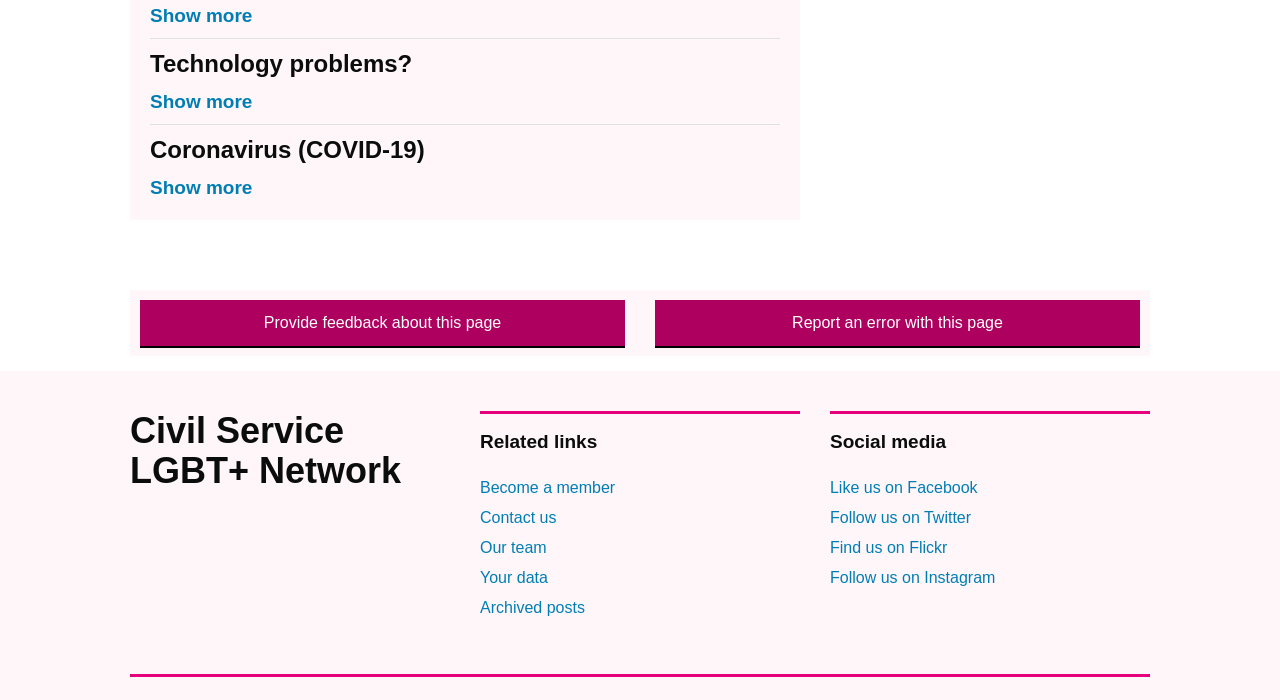Please reply to the following question using a single word or phrase: 
How many links are available under 'Related links'?

5